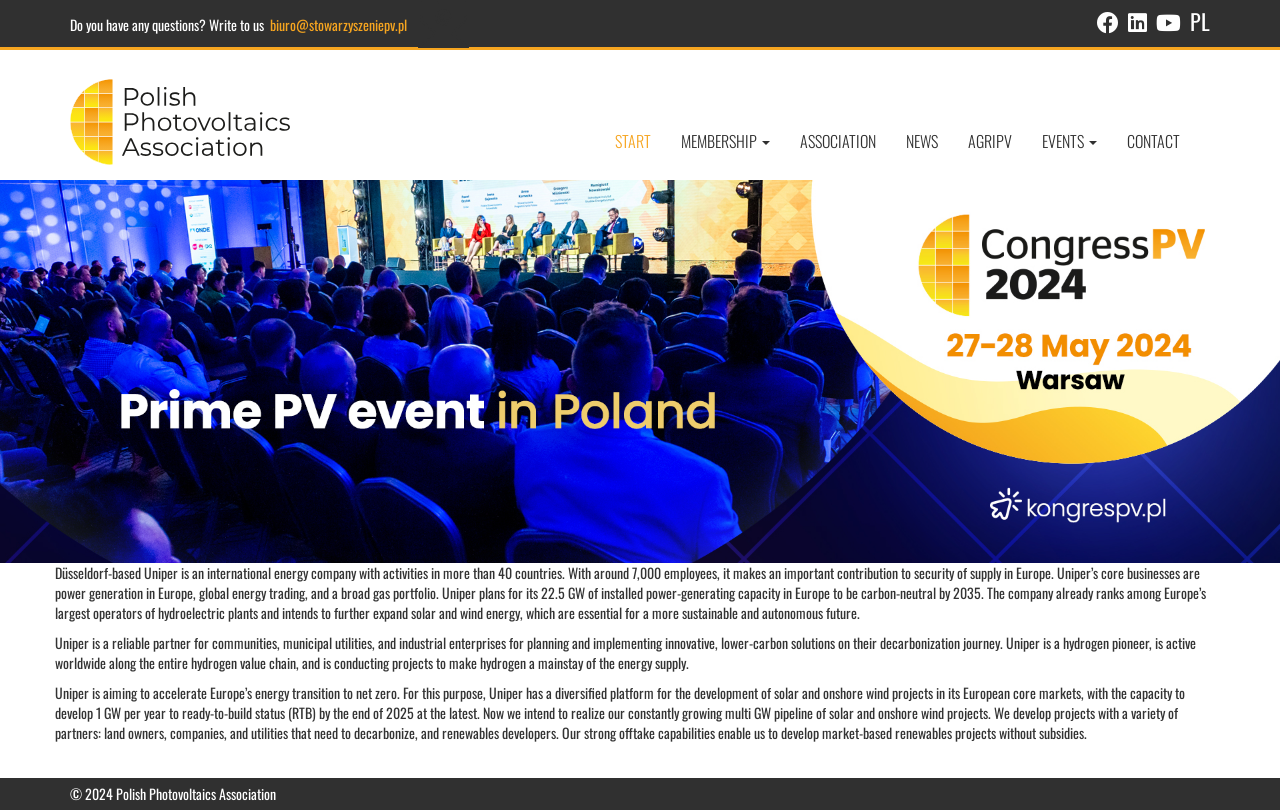What is Uniper's role in the energy transition to net zero?
Using the image provided, answer with just one word or phrase.

Accelerating Europe's energy transition